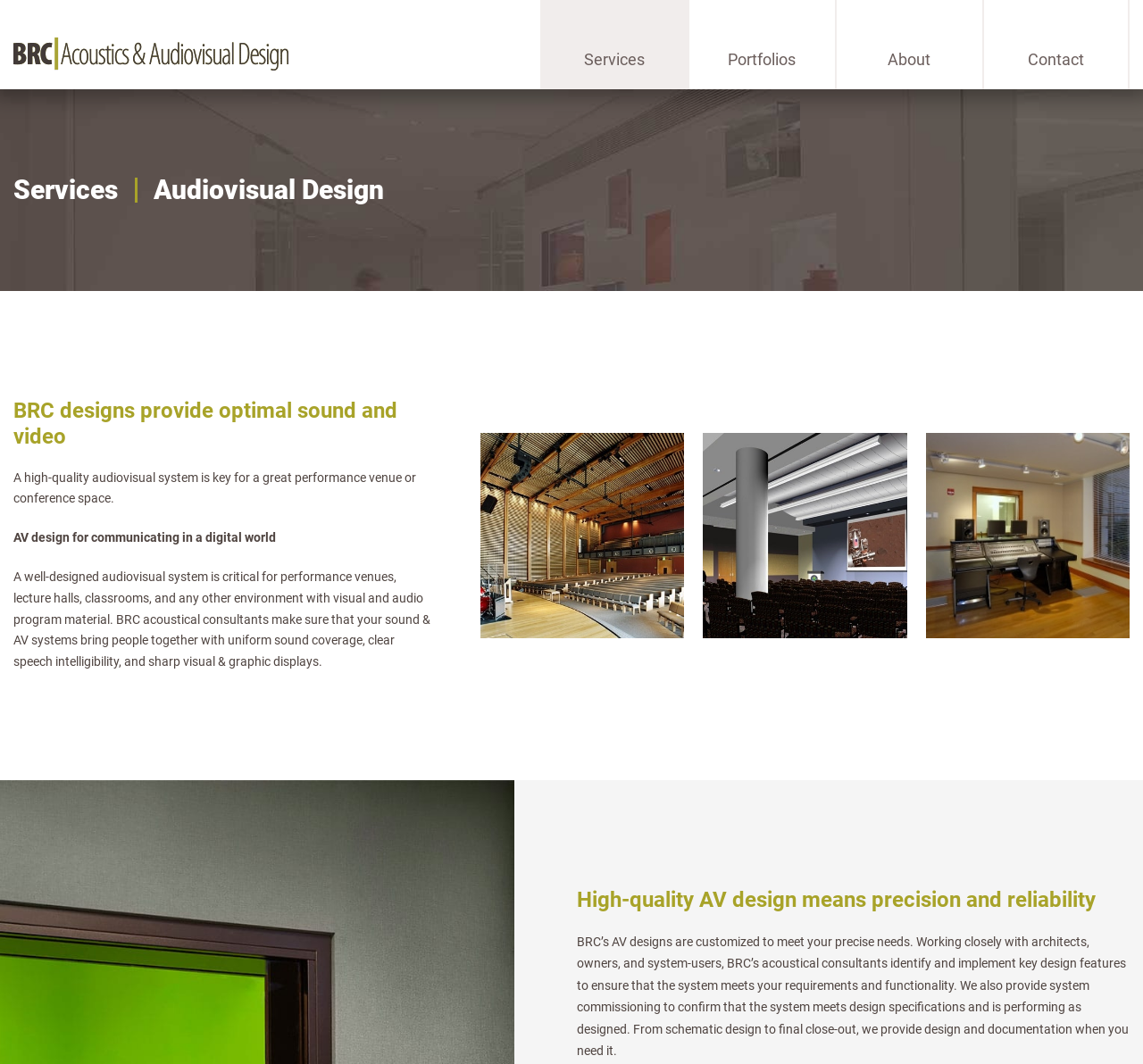Please reply to the following question using a single word or phrase: 
How many projects are showcased on the webpage?

3